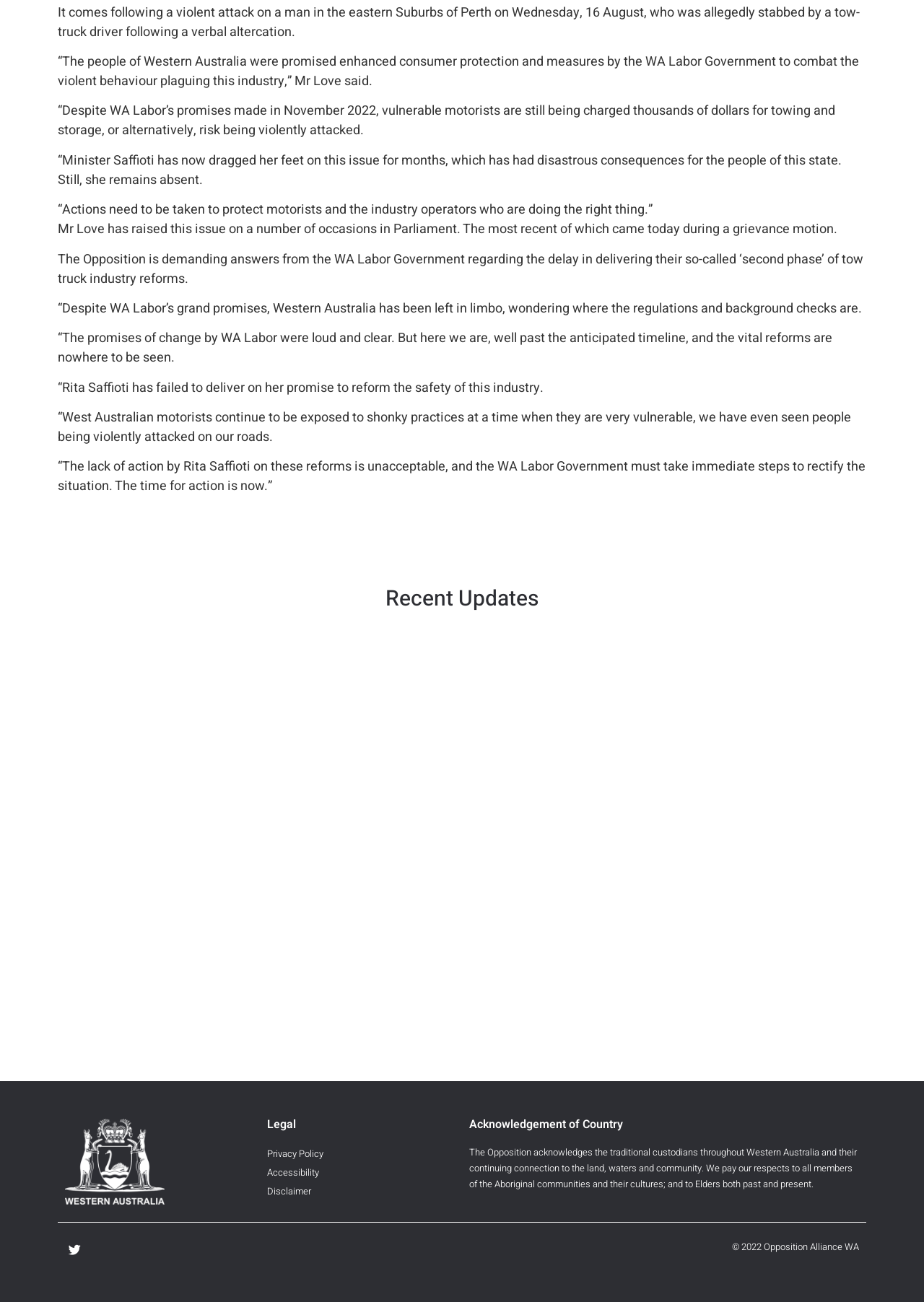Given the element description: "Privacy Policy", predict the bounding box coordinates of this UI element. The coordinates must be four float numbers between 0 and 1, given as [left, top, right, bottom].

[0.289, 0.879, 0.35, 0.894]